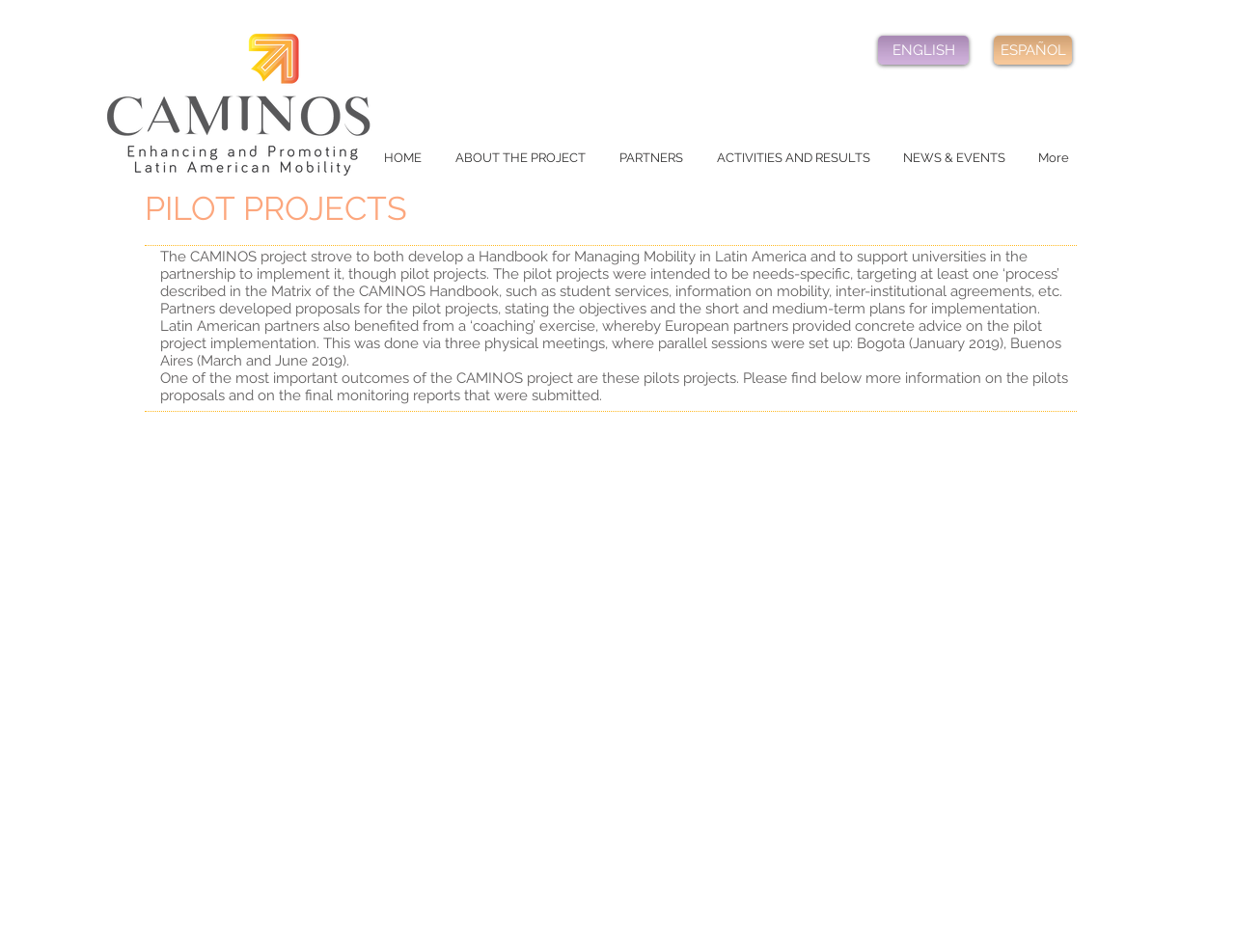What is the purpose of the coaching exercise for Latin American partners?
Based on the image, please offer an in-depth response to the question.

According to the StaticText element with the content 'Latin American partners also benefited from a ‘coaching’ exercise, whereby European partners provided concrete advice on the pilot project implementation.', the purpose of the coaching exercise is to provide concrete advice on pilot project implementation.